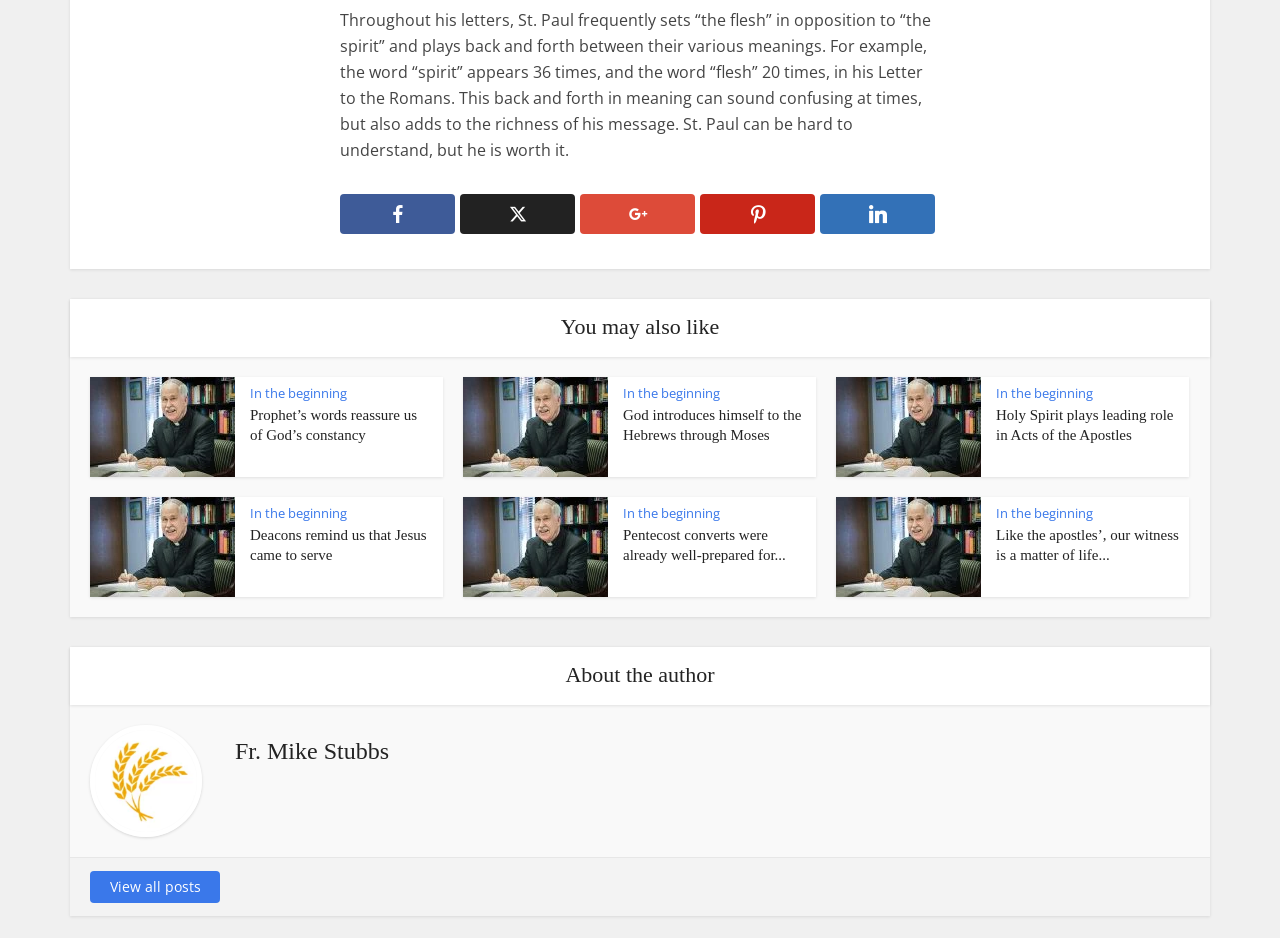Identify the bounding box of the UI component described as: "In the beginning".

[0.487, 0.537, 0.562, 0.556]